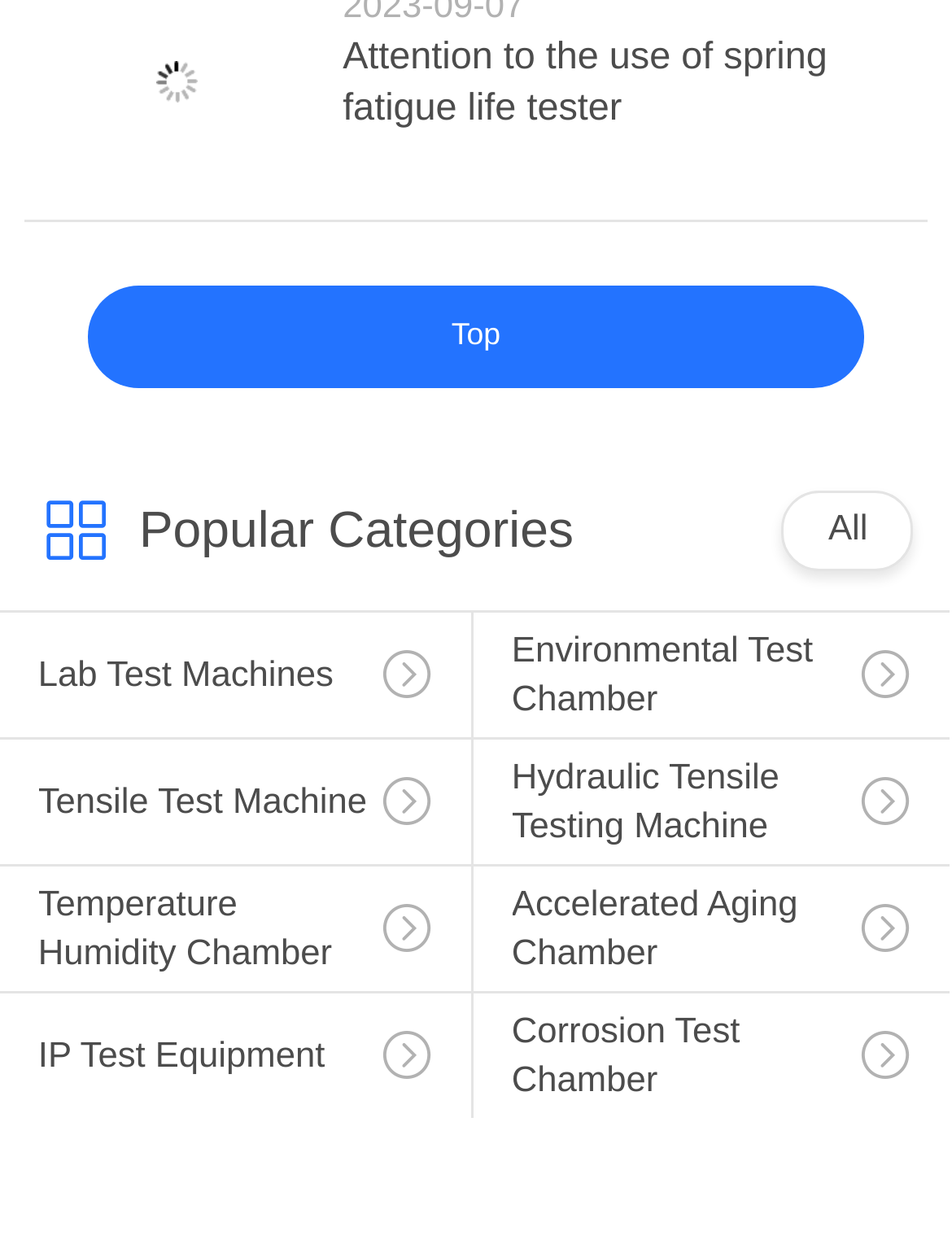Based on the image, provide a detailed response to the question:
What is the category of the link 'Hydraulic Tensile Testing Machine'?

The link 'Hydraulic Tensile Testing Machine' is categorized under 'Tensile Test Machine' because it is a subcategory of tensile test machines, as indicated by the heading 'Tensile Test Machine' above the link.